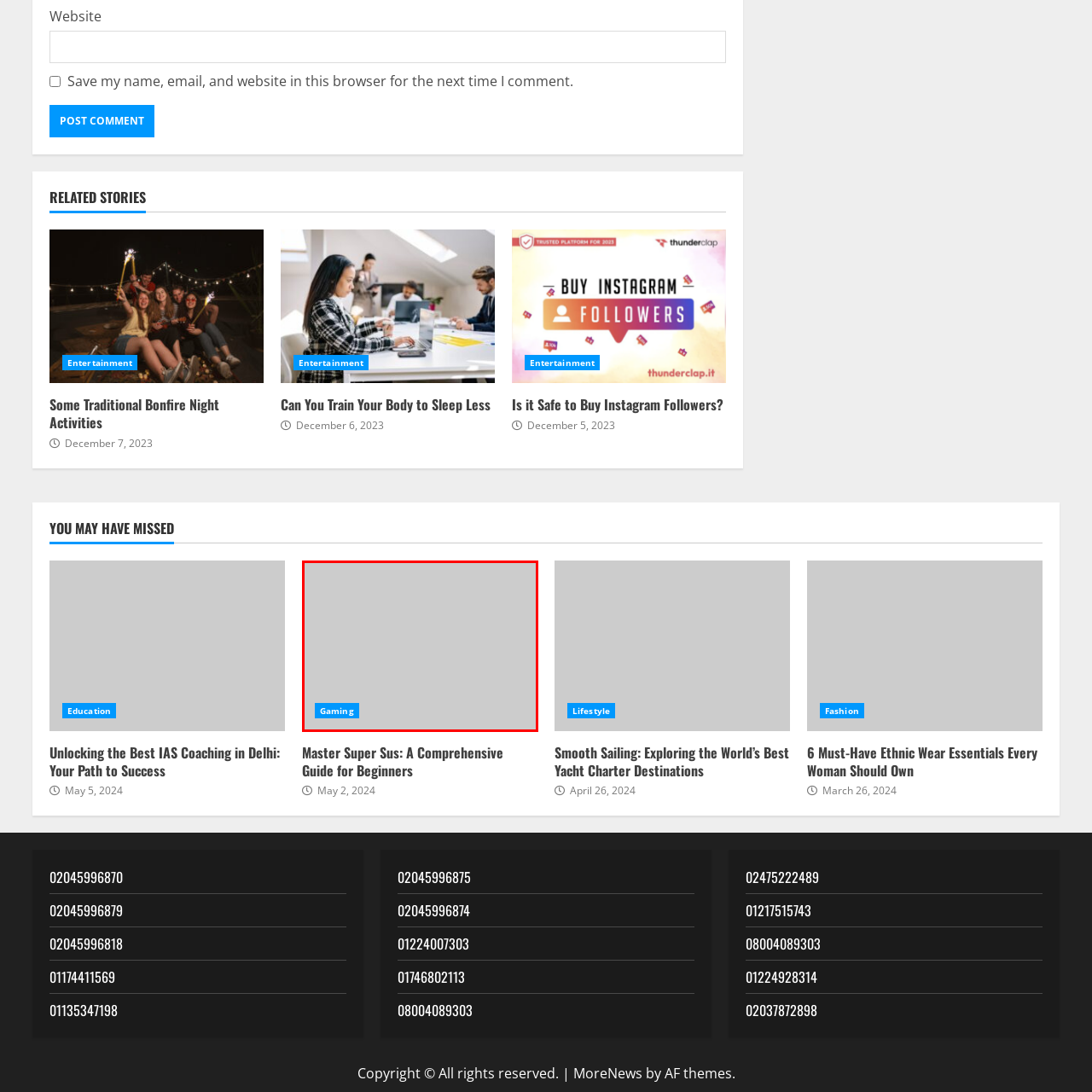Please provide a comprehensive caption for the image highlighted in the red box.

The image features a sleek, minimalistic design with a prominent button labeled "Gaming" in a vibrant blue color. This button stands out against a neutral grey background, appealing to users interested in gaming content. The simplicity of the design highlights the focus on gaming-related topics, making it an inviting entry point for visitors to explore articles, guides, and resources on gaming. This visual element is likely part of a larger interface, aimed at engaging gamers or anyone looking to delve into the gaming world.